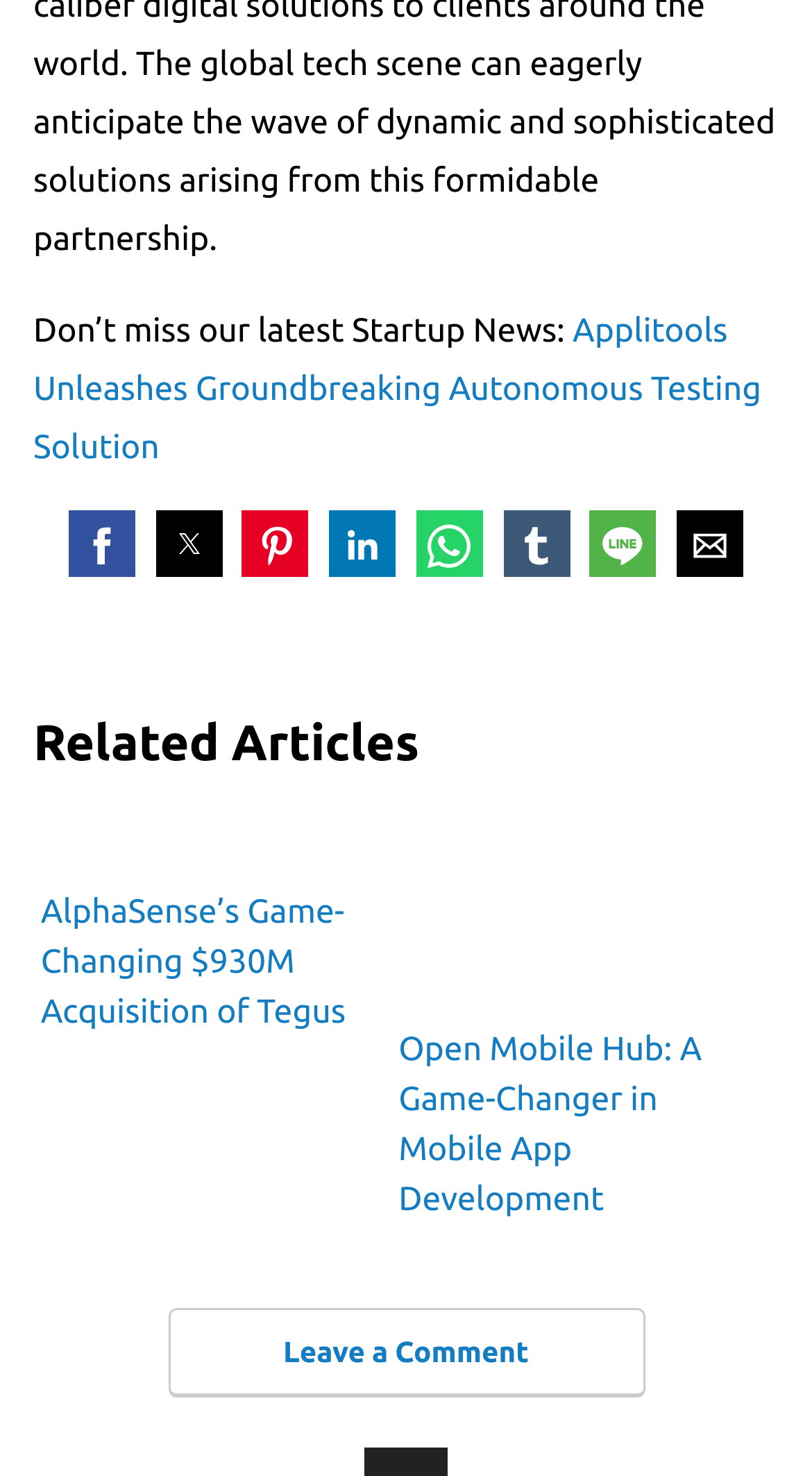Provide a brief response using a word or short phrase to this question:
What is the title of the first news article?

Applitools Unleashes Groundbreaking Autonomous Testing Solution